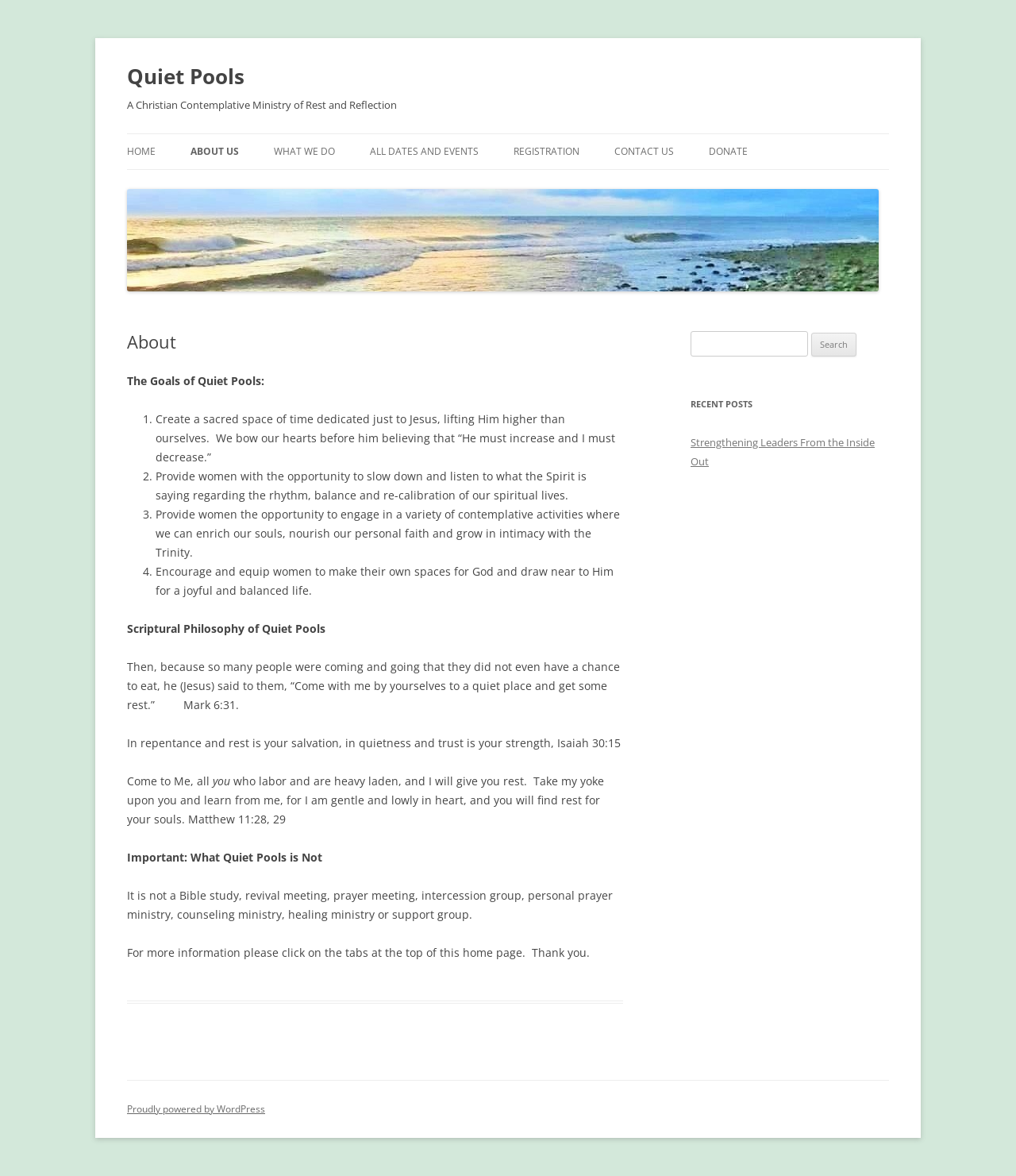Respond to the following query with just one word or a short phrase: 
What is not provided by Quiet Pools?

Bible study, revival meeting, etc.